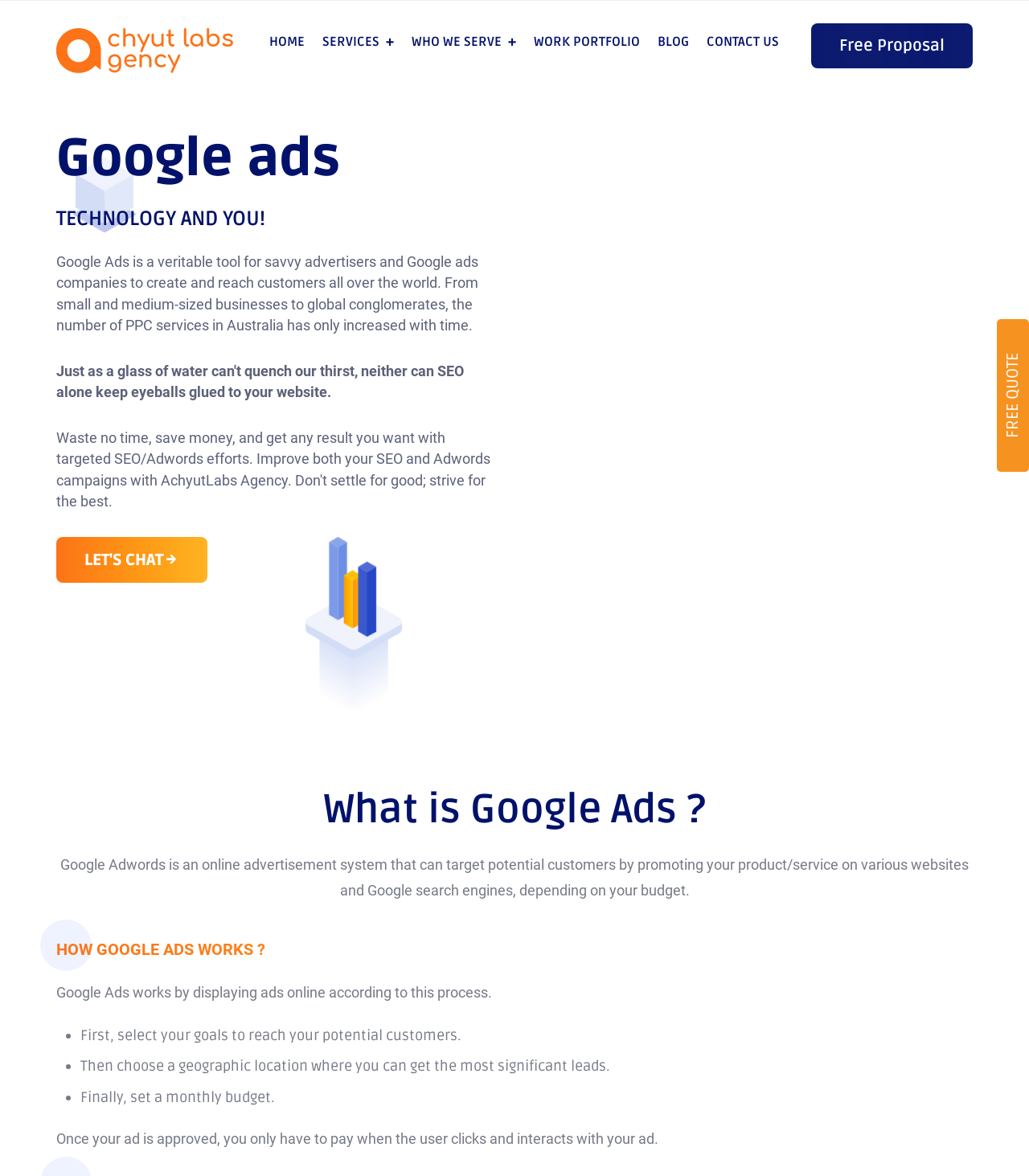Provide a brief response to the question below using one word or phrase:
How many steps are involved in the Google Ads process?

Three